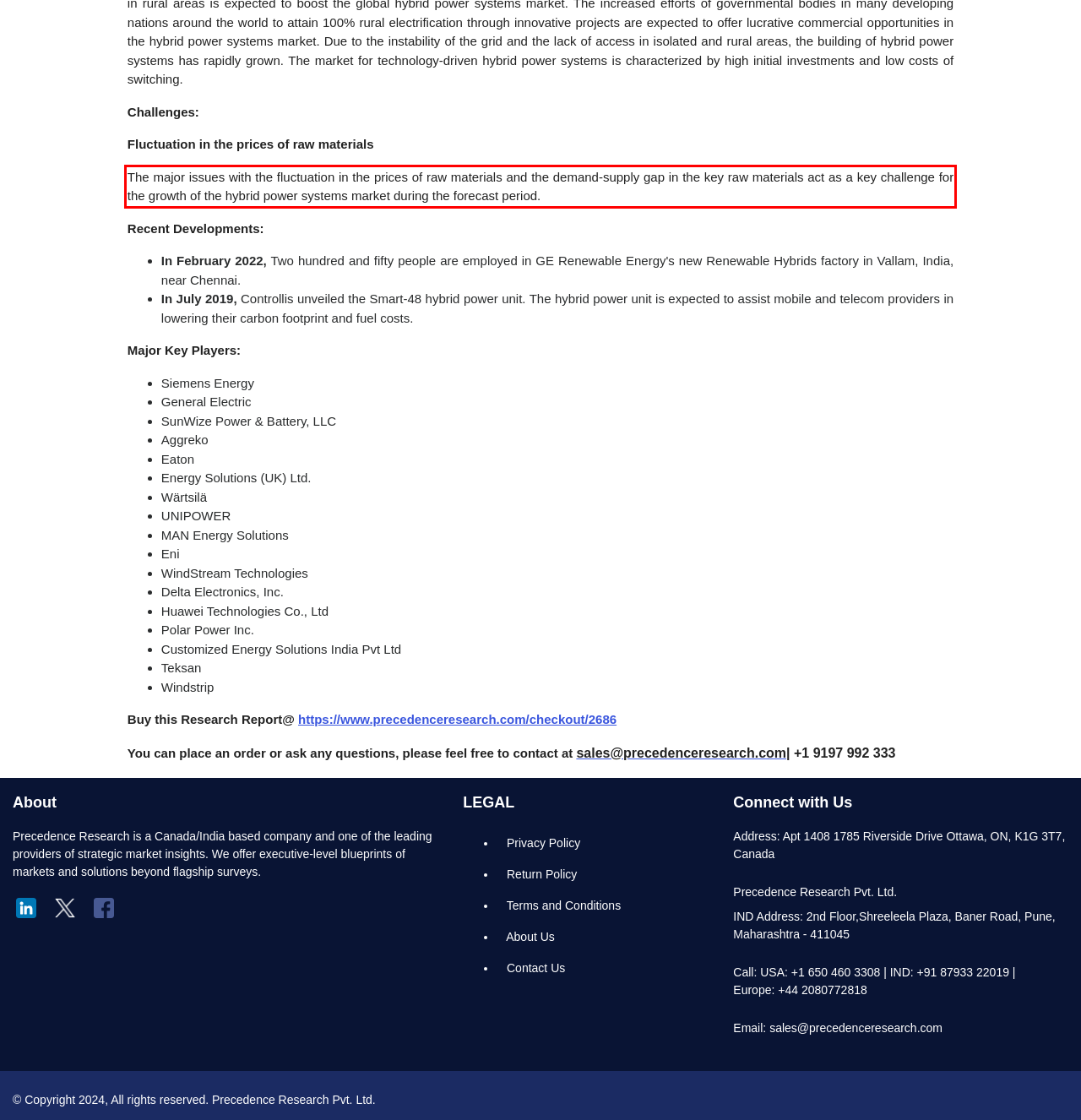The screenshot you have been given contains a UI element surrounded by a red rectangle. Use OCR to read and extract the text inside this red rectangle.

The major issues with the fluctuation in the prices of raw materials and the demand-supply gap in the key raw materials act as a key challenge for the growth of the hybrid power systems market during the forecast period.